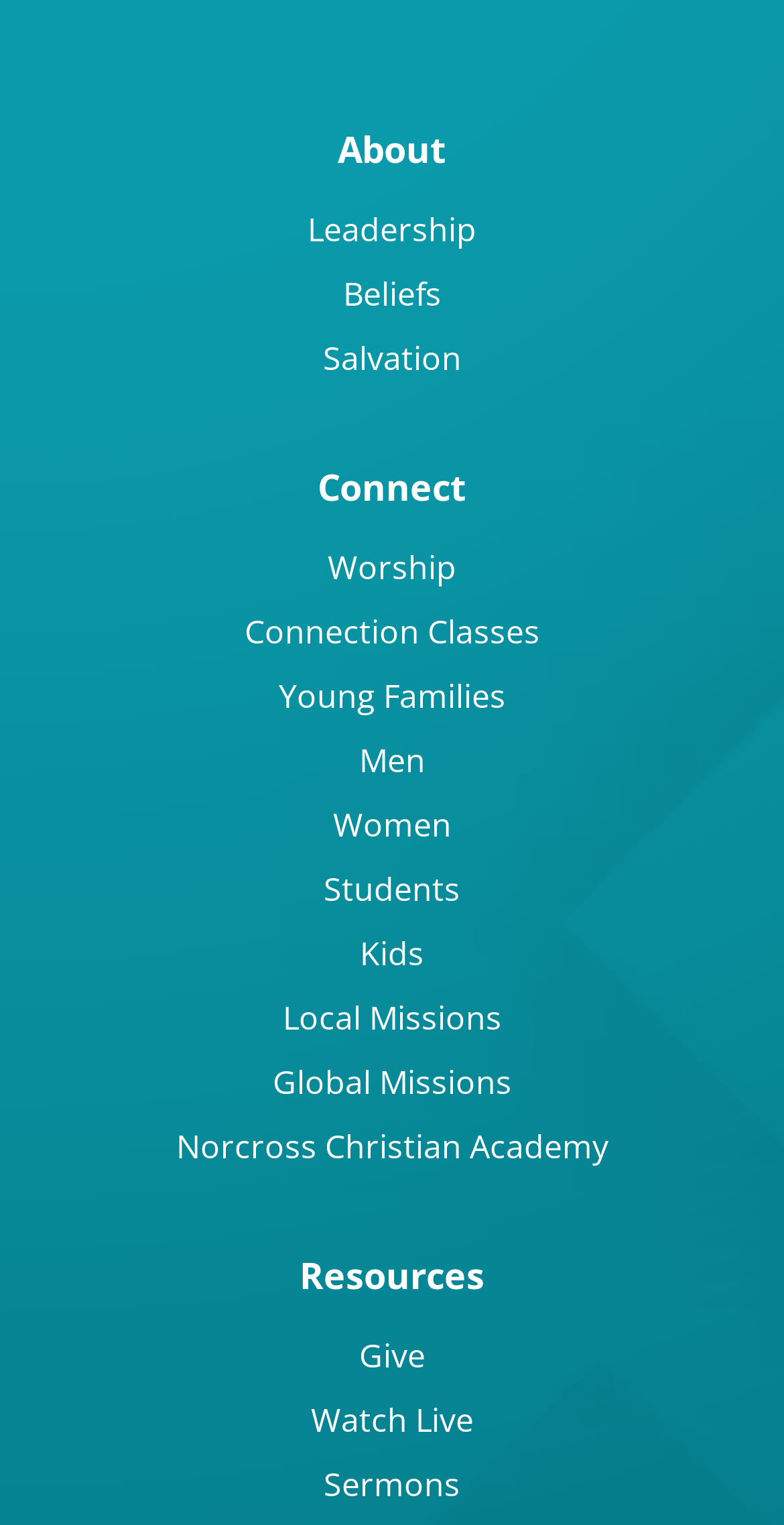Can you find the bounding box coordinates for the UI element given this description: "Watch Live"? Provide the coordinates as four float numbers between 0 and 1: [left, top, right, bottom].

[0.396, 0.917, 0.604, 0.946]